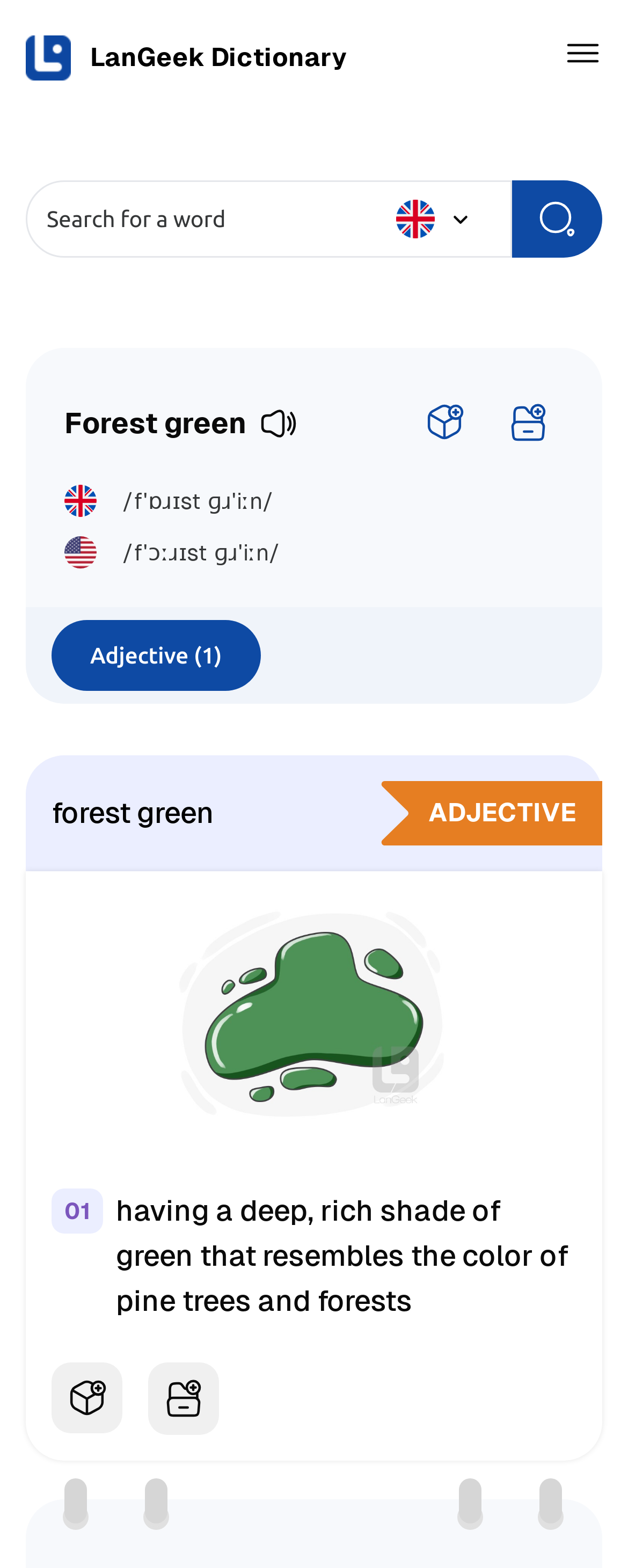Detail the webpage's structure and highlights in your description.

The webpage is a dictionary page for the term "Forest green" on the LanGeek website. At the top left, there is a small image of the LanGeek logo, followed by a heading that reads "LanGeek Dictionary". On the top right, there is a menu button with an image of three horizontal lines, accompanied by a search bar with a placeholder text "Search for a word". 

Below the search bar, there are several icons, including a language selection button with the text "EN", a "more" button, and a search button. 

The main content of the page is dedicated to the definition and meaning of "Forest green". The term "Forest green" is displayed prominently, accompanied by a volume icon and several other icons, including a folder open icon and a word list icon. 

There are two pronunciation guides, one for British English and one for American English, each with its own audio icon. The pronunciation guides are displayed in phonetic transcription. 

Below the pronunciation guides, there is a link to the part of speech, "Adjective (1)", which is a clickable button. 

The definition of "Forest green" is displayed in a paragraph, which describes it as a deep, rich shade of green that resembles the color of pine trees and forests. The definition is accompanied by a folder open icon and a word list icon. 

At the bottom of the page, there is an image related to the definition and meaning of "Forest green".